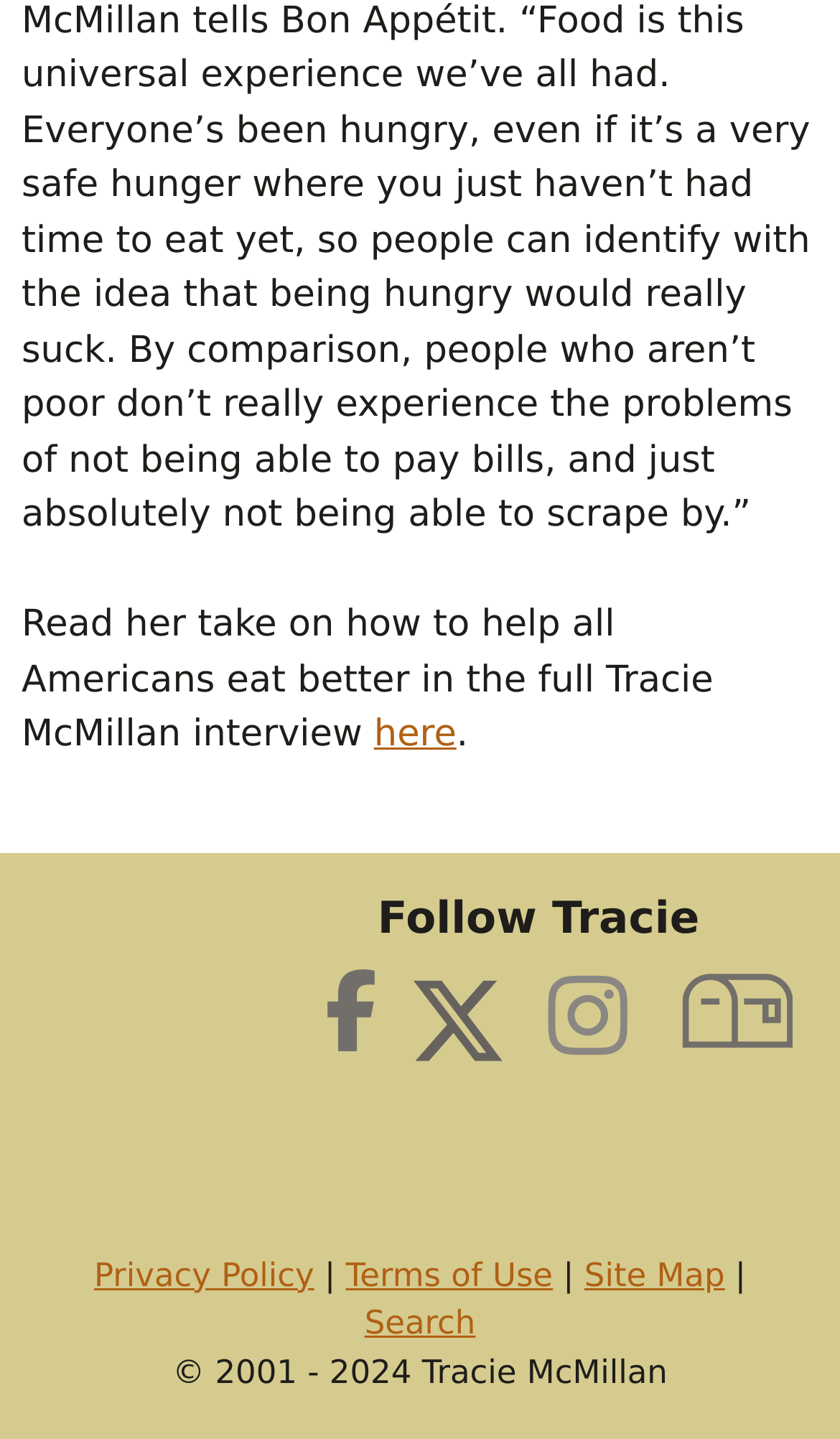Return the bounding box coordinates of the UI element that corresponds to this description: "alt="Follow Tracie on X (Twitter)"". The coordinates must be given as four float numbers in the range of 0 and 1, [left, top, right, bottom].

[0.492, 0.69, 0.603, 0.72]